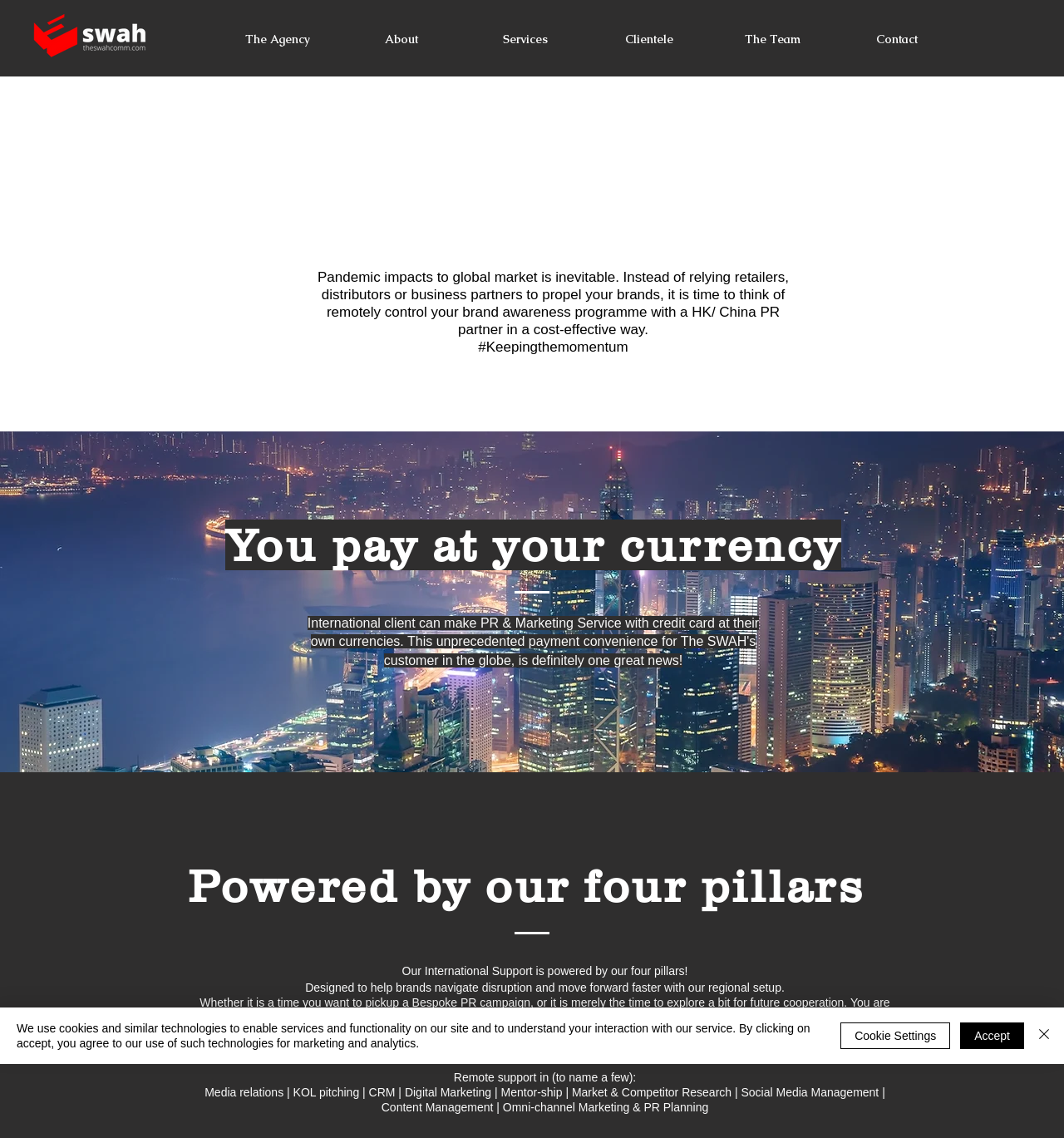Please locate the bounding box coordinates of the element that should be clicked to complete the given instruction: "Click the 'The Agency' link".

[0.202, 0.025, 0.319, 0.045]